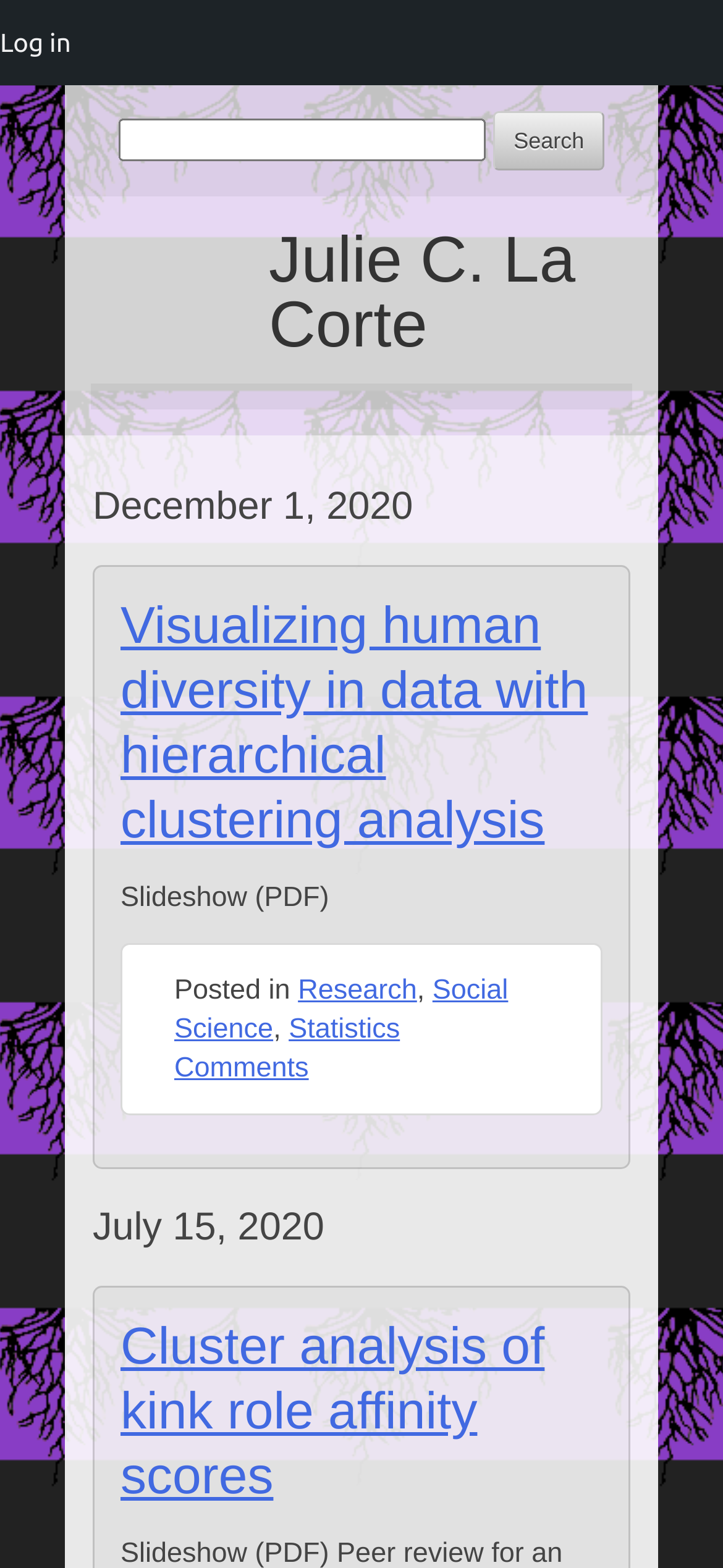Describe every aspect of the webpage comprehensively.

The webpage is about Julie C. La Corte, with a focus on her research and publications. At the top, there is a "Skip to content" link, followed by a heading with her name. Below her name, there is a search bar with a label "Enter keywords to search:" and a "Search" button. 

To the right of the search bar, there is a timestamp "December 1, 2020". Below this timestamp, there is an article section with a heading "Visualizing human diversity in data with hierarchical clustering analysis", which is a link to the article. This section also contains a link to a slideshow in PDF format, and information about the categories the article is posted in, including "Research", "Social Science", and "Statistics". There is also a link to "Comments" at the bottom of this section.

Further down the page, there is another timestamp "July 15, 2020", followed by a heading "Cluster analysis of kink role affinity scores", which is also a link to the article. 

At the top-left corner of the page, there is a "Log in" link.